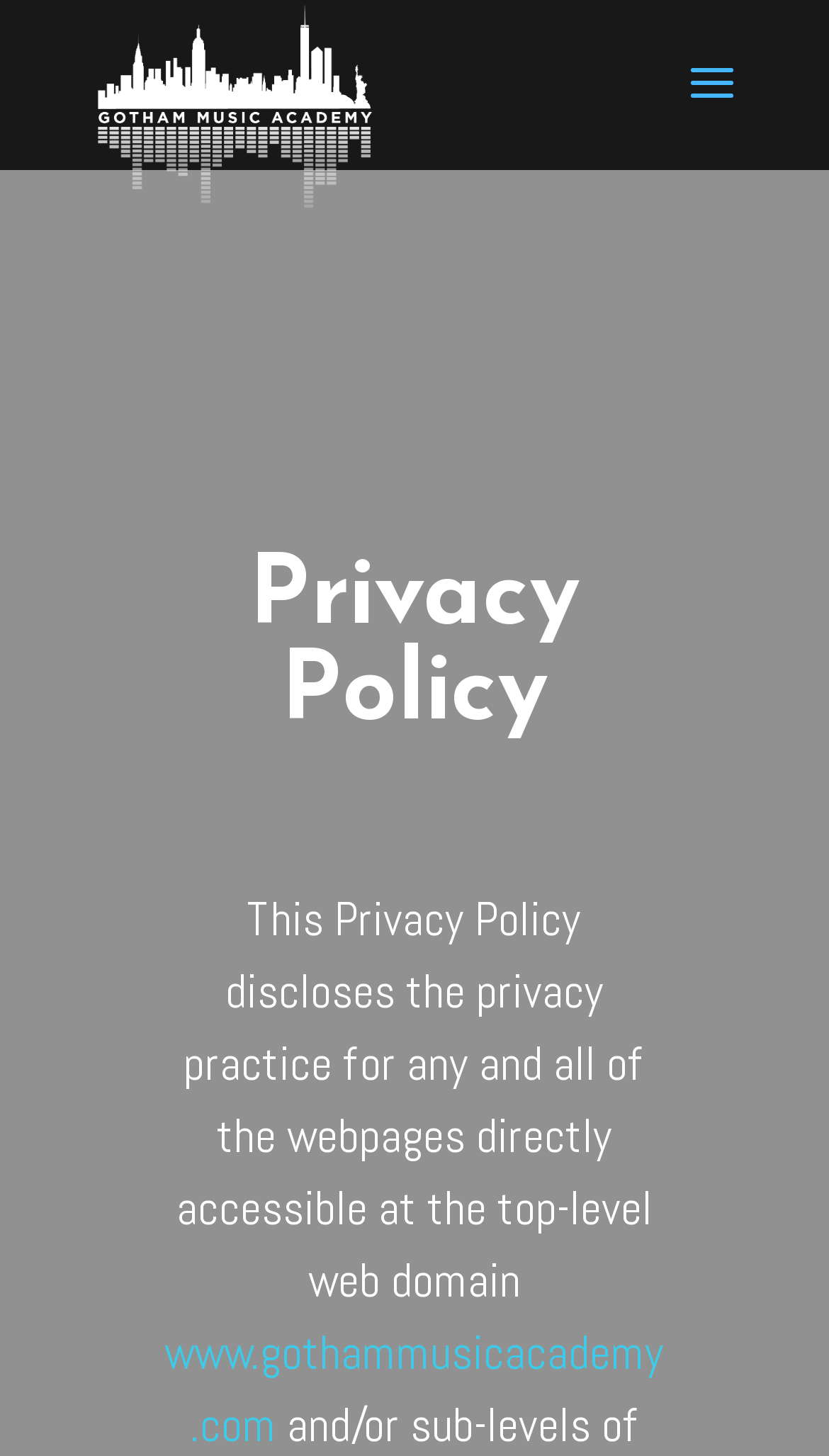Give a concise answer using one word or a phrase to the following question:
What is the name of the music academy?

Gotham Music Academy